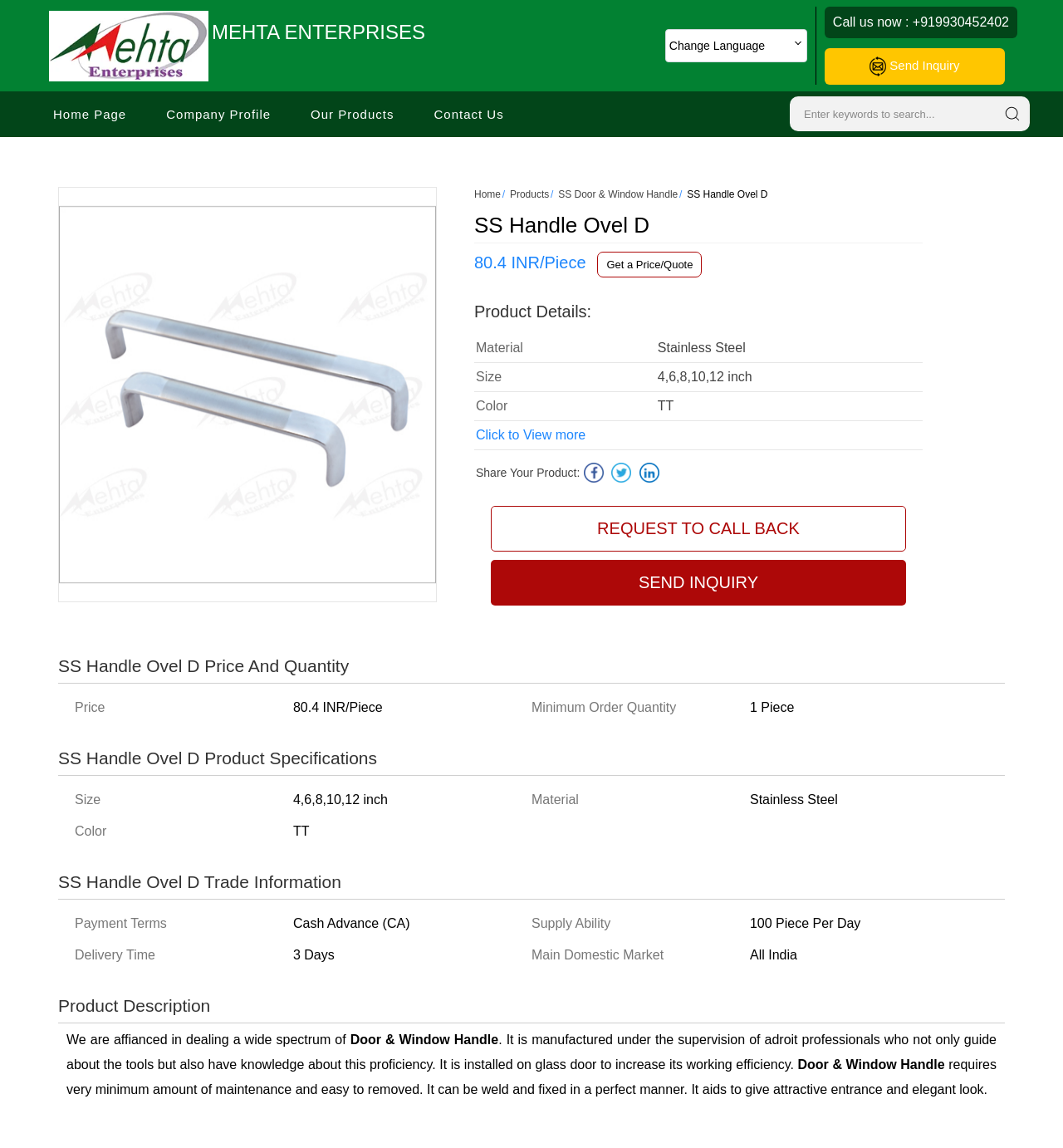Generate a comprehensive caption for the webpage you are viewing.

This webpage is about SS Handle Ovel D, a product manufactured by Mehta Enterprises, a company based in Mumbai, India. At the top left corner, there is a logo of Mehta Enterprises, accompanied by a link to the company's homepage. Next to it, there is a language selection option and a call-to-action button to send an inquiry.

On the top right corner, there is a search bar with a search button. Below it, there is a navigation menu with links to the company's homepage, company profile, products, and contact information.

The main content of the webpage is divided into several sections. The first section displays the product name, SS Handle Ovel D, with a price of 80.4 INR per piece. There are also links to get a price quote and to view more product details.

The next section provides product specifications, including material, size, and color. Below it, there is a section for trade information, which includes payment terms, supply ability, delivery time, and main domestic market.

Further down, there is a product description section, which provides a detailed description of the product, its features, and benefits. The description is accompanied by an image of the product.

Throughout the webpage, there are several call-to-action buttons, including "Send Inquiry", "Request to Call Back", and "Get a Price/Quote". There are also social media sharing links at the bottom of the webpage.